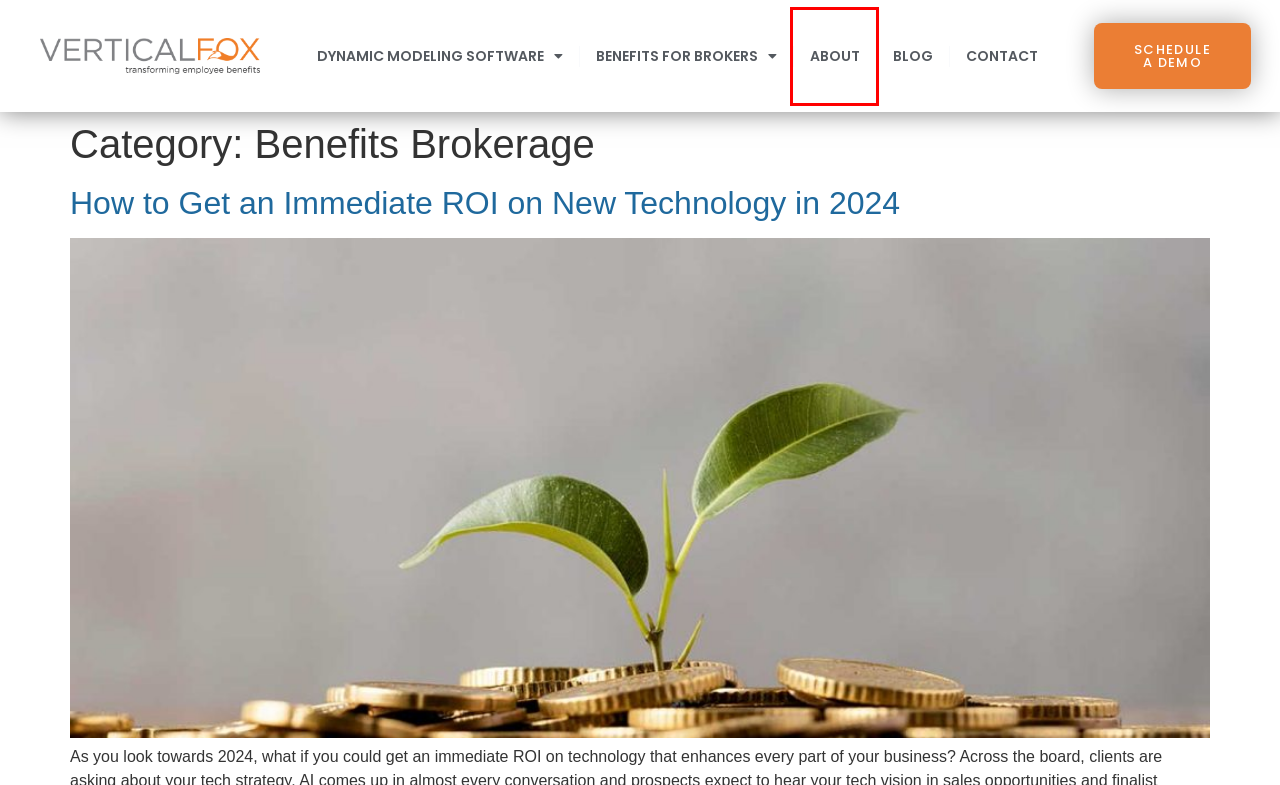You are provided with a screenshot of a webpage where a red rectangle bounding box surrounds an element. Choose the description that best matches the new webpage after clicking the element in the red bounding box. Here are the choices:
A. How to Get an Immediate ROI on New Technology in 2024
B. 7 Killer Features Transforming Employee Benefits Practices
C. How Can You Stop Clients From Changing Benefits Brokers in Q1?
D. Book A Demo | Vertical Fox
E. 5 Ways to Impress Prospects and Increase Your Closing Ratios by 20%+ | Vertical Fox
F. About Us | Vertical Fox
G. Running Your Employee Benefits Brokerage Remotely | Vertical Fox
H. Contact Us | Vertical Fox

F